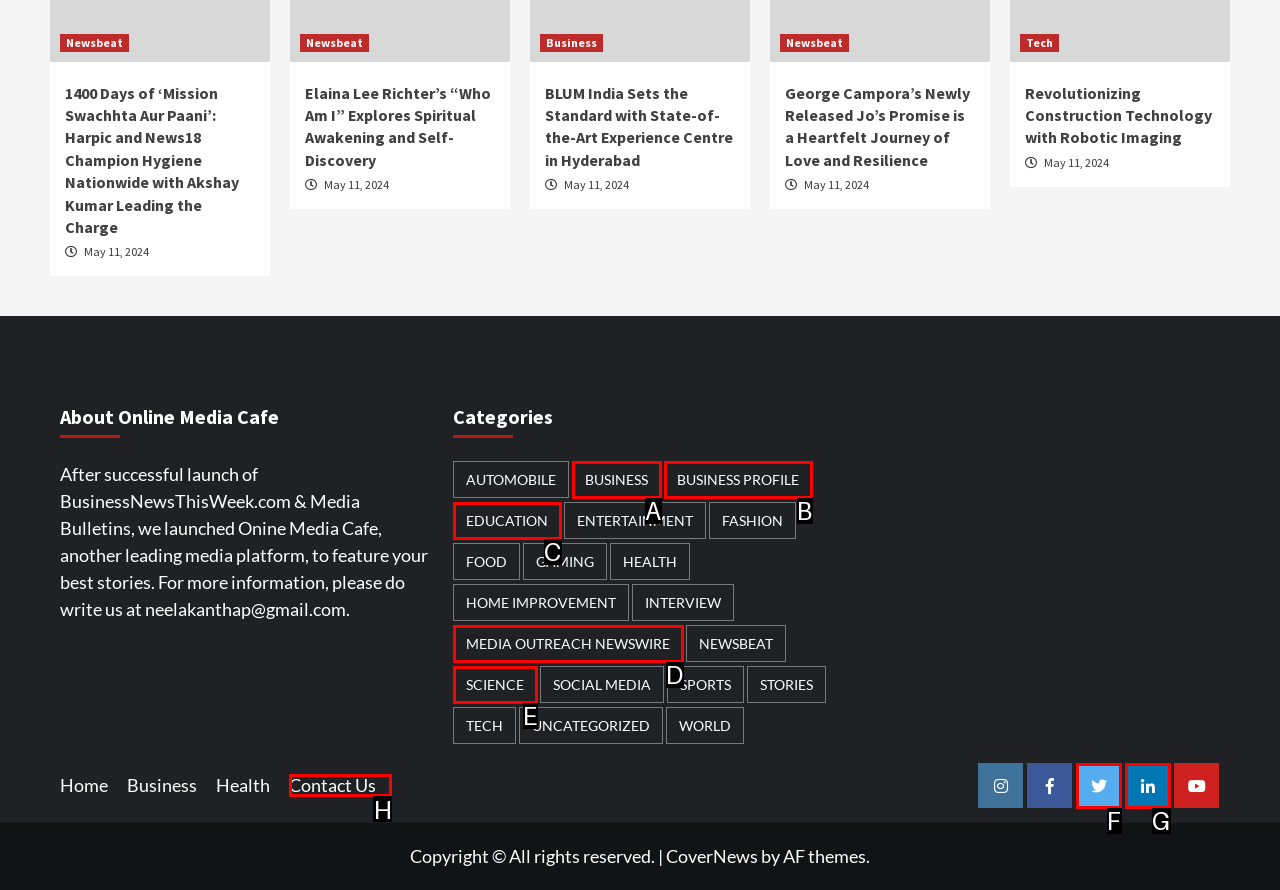Identify the correct HTML element to click for the task: Contact Us. Provide the letter of your choice.

H